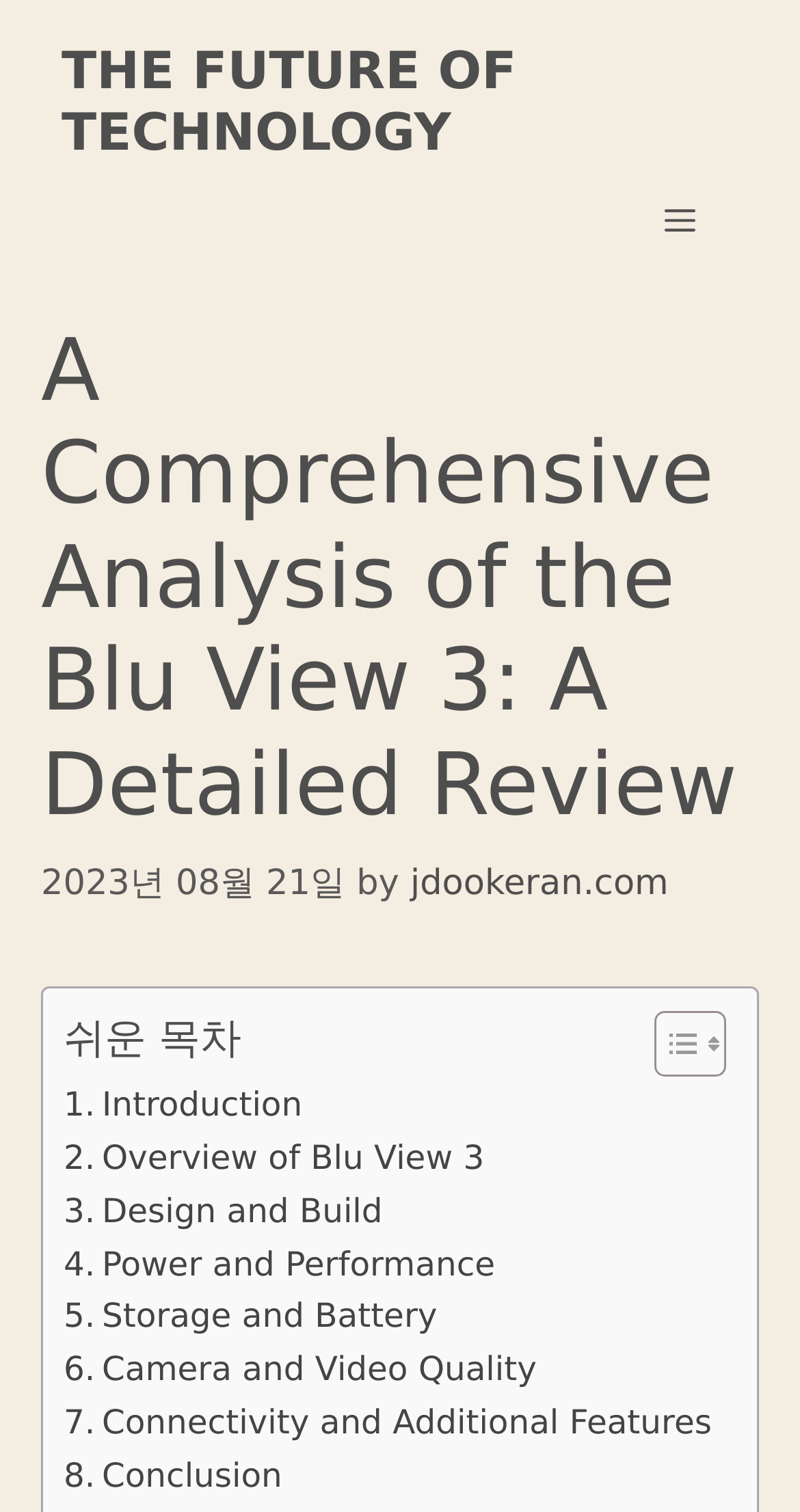How many links are in the table of content?
Answer with a single word or short phrase according to what you see in the image.

7